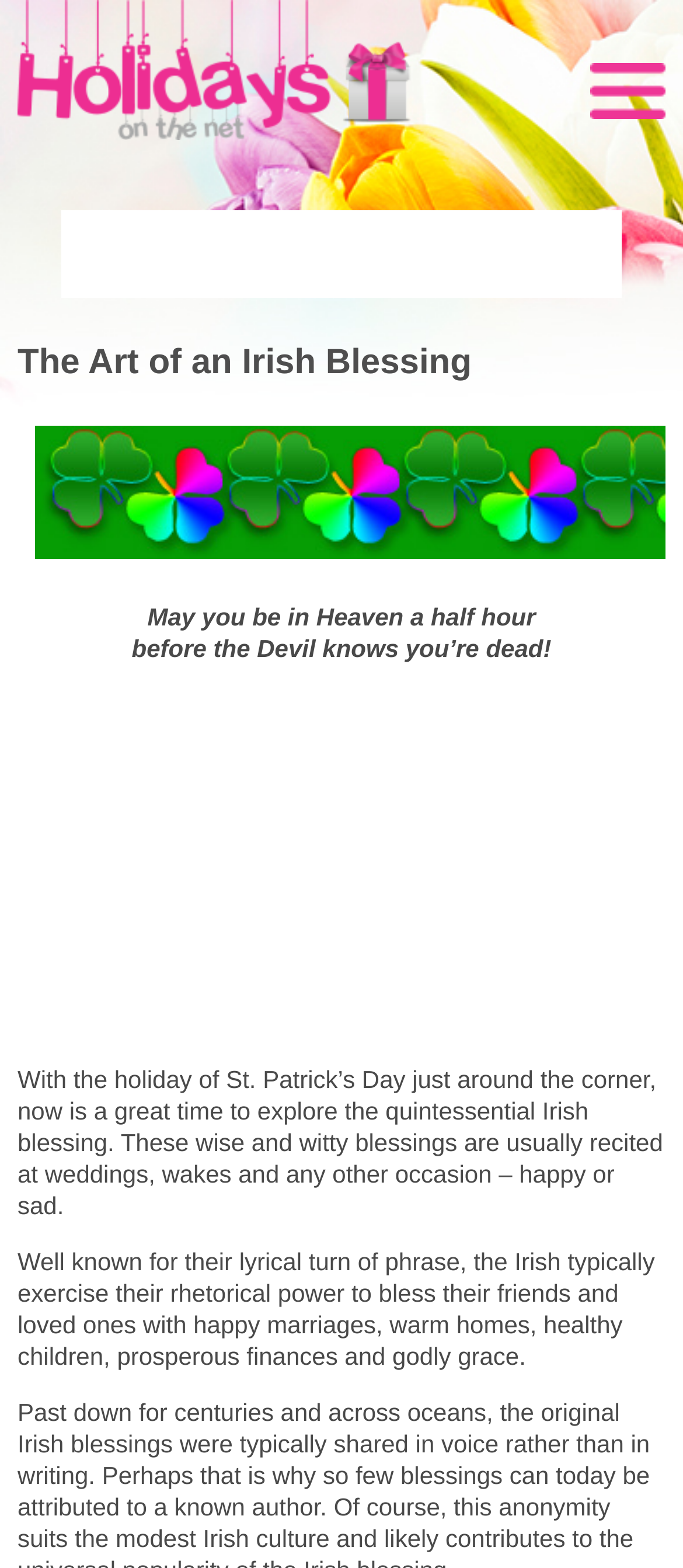What is the tone of the Irish blessings?
Examine the image and provide an in-depth answer to the question.

I found the answer by reading the text in the StaticText elements. The text mentions that Irish blessings are 'usually recited at weddings, wakes and any other occasion – happy or sad', indicating that the tone of the blessings can be either happy or sad depending on the occasion.